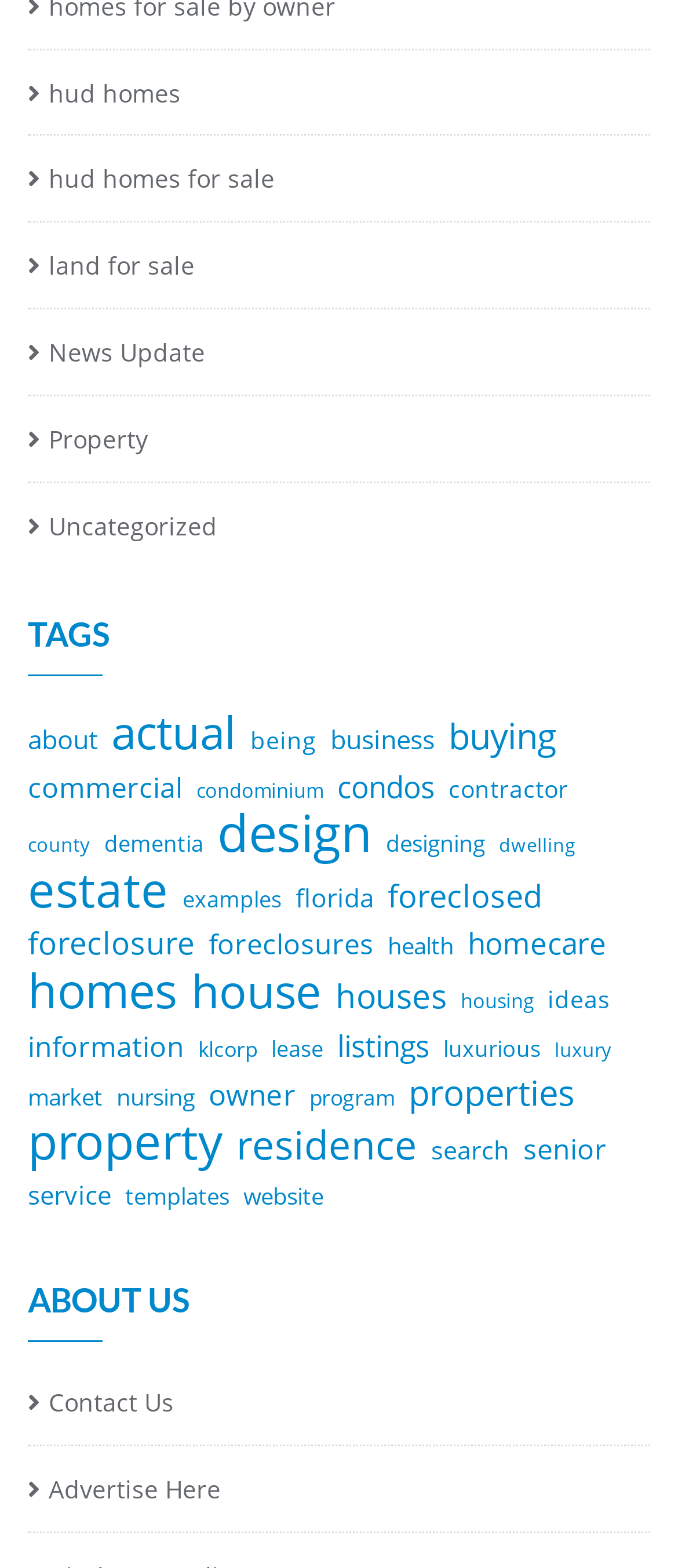Please identify the bounding box coordinates of the clickable area that will allow you to execute the instruction: "Click on HUD homes".

[0.041, 0.043, 0.267, 0.077]